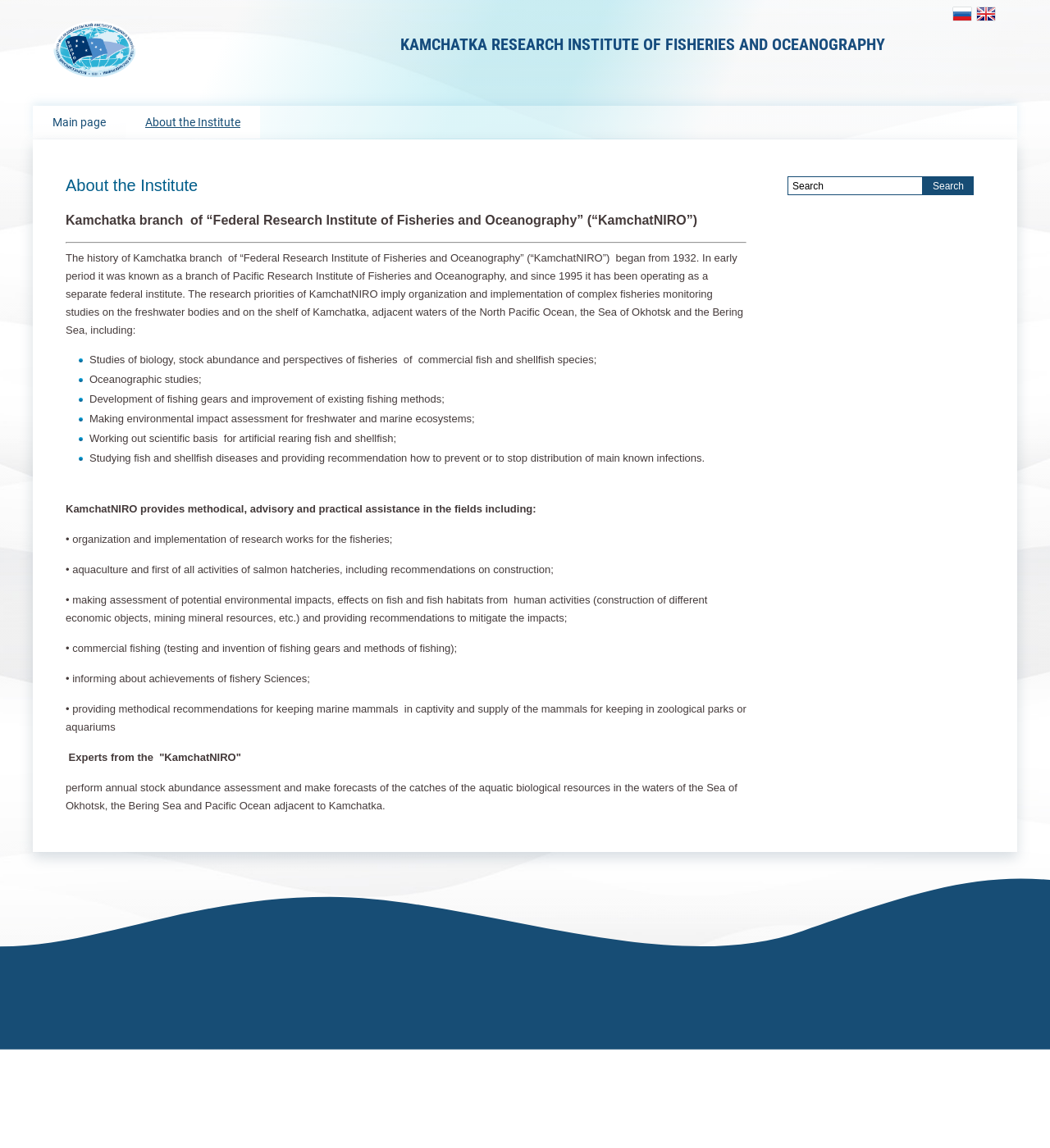Pinpoint the bounding box coordinates of the area that must be clicked to complete this instruction: "Visit the website of Digital-agency «Space crabs»".

[0.041, 0.956, 0.176, 0.967]